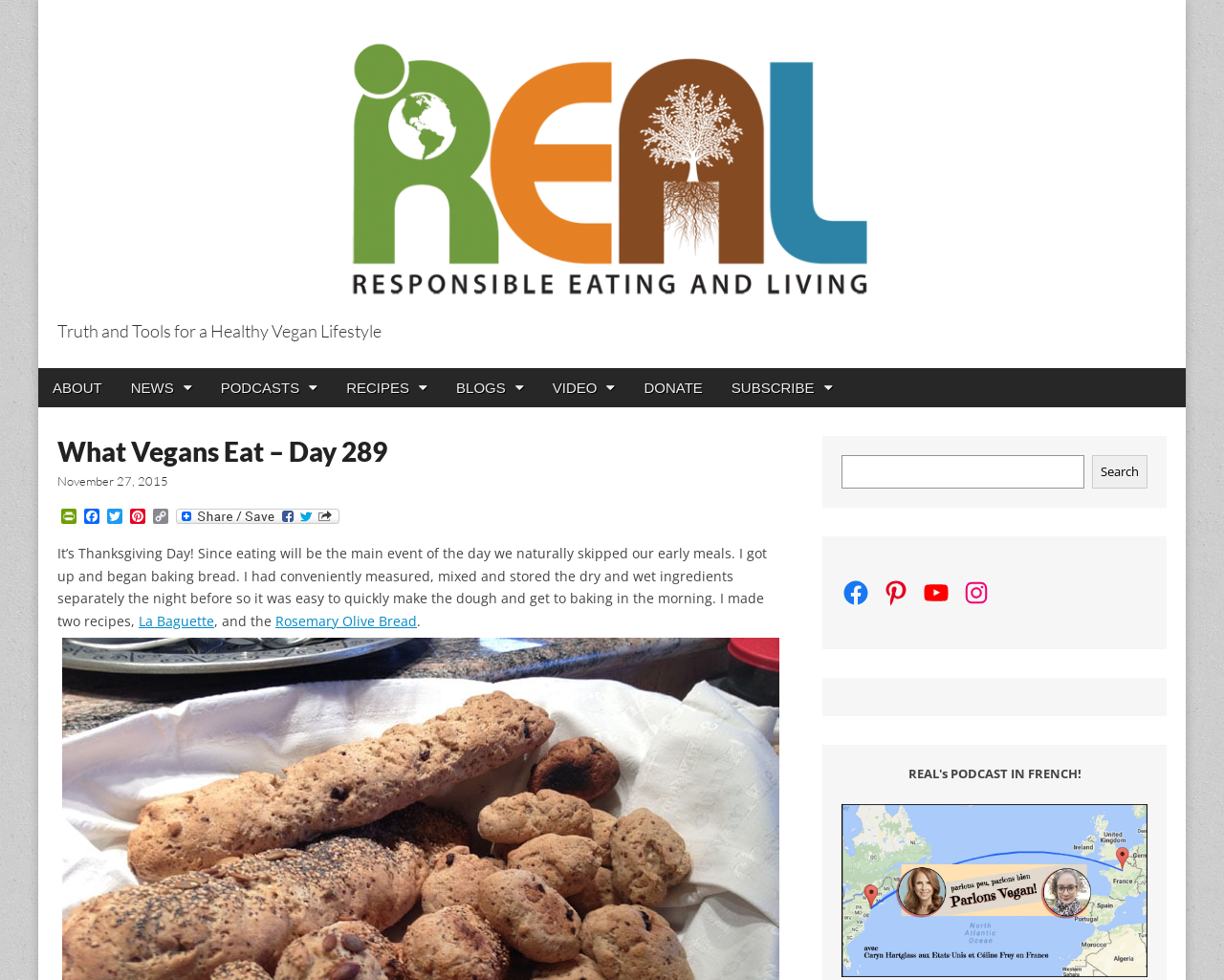Predict the bounding box of the UI element that fits this description: "La Baguette".

[0.113, 0.624, 0.175, 0.643]